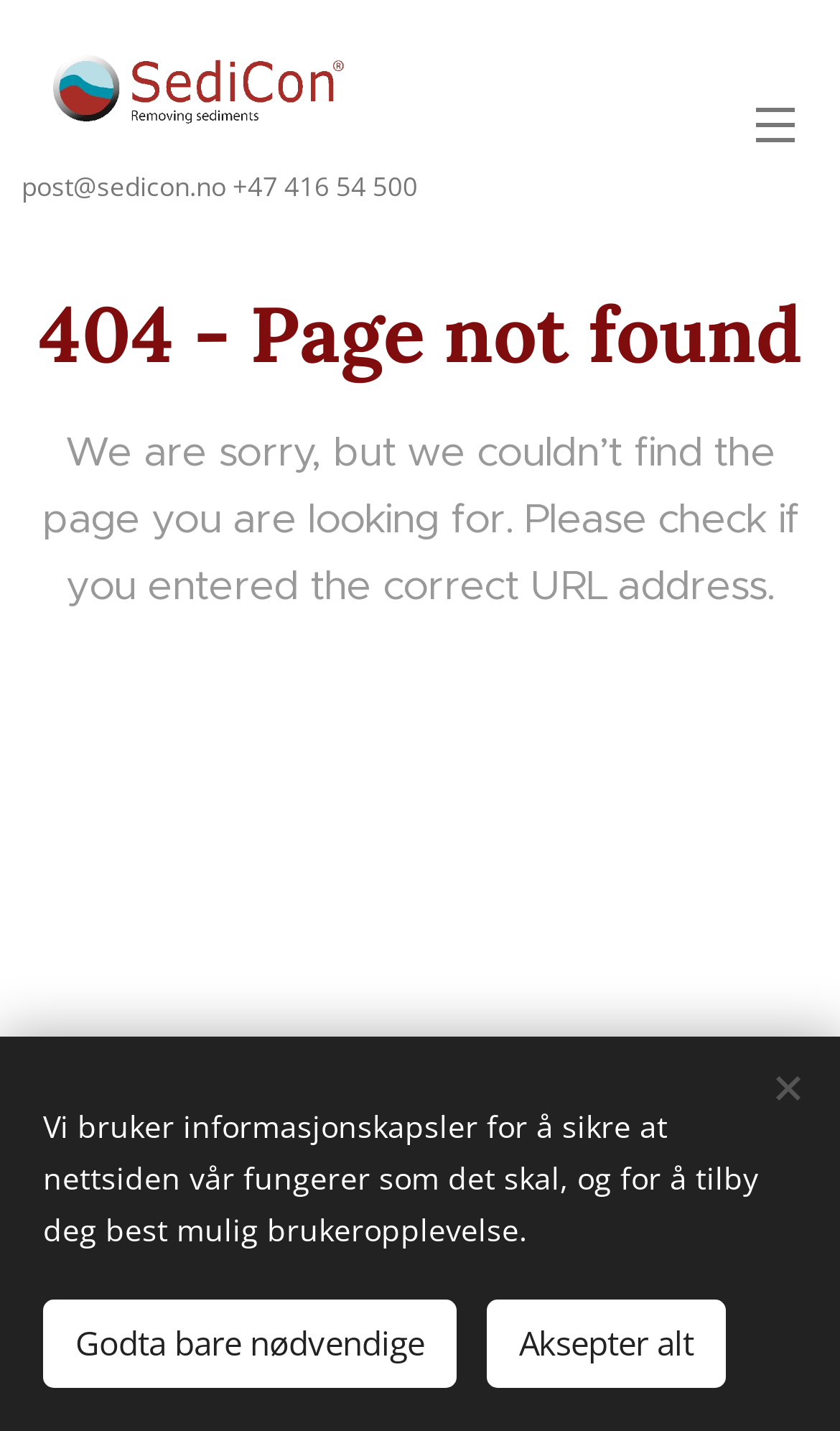Look at the image and write a detailed answer to the question: 
What is the error message on the webpage?

I found the error message on the webpage by looking at the static text element with the content 'We are sorry, but we couldn’t find the page you are looking for. Please check if you entered the correct URL address.' which suggests that the page was not found.